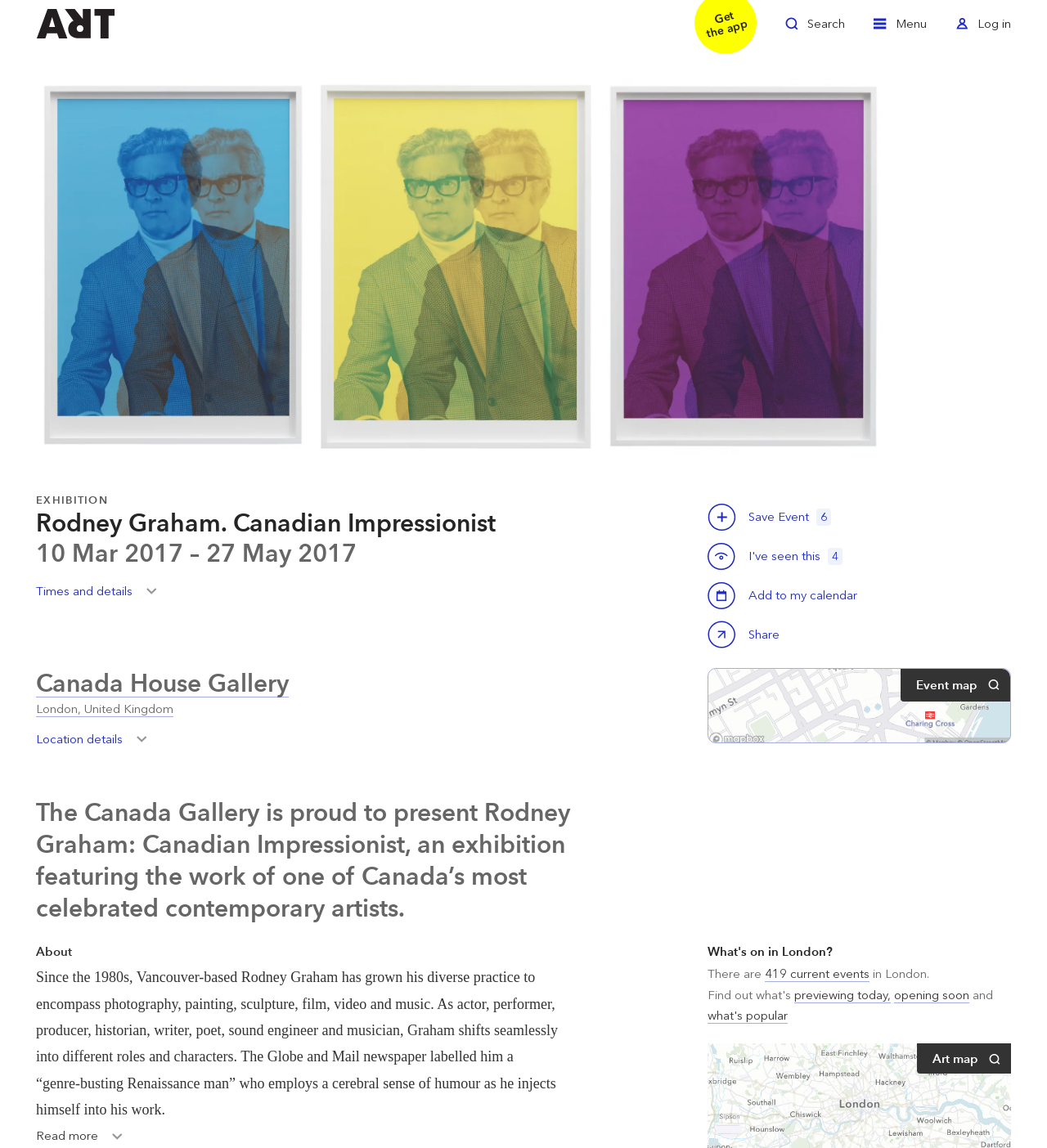Give a concise answer of one word or phrase to the question: 
What is the name of the exhibition?

Rodney Graham. Canadian Impressionist